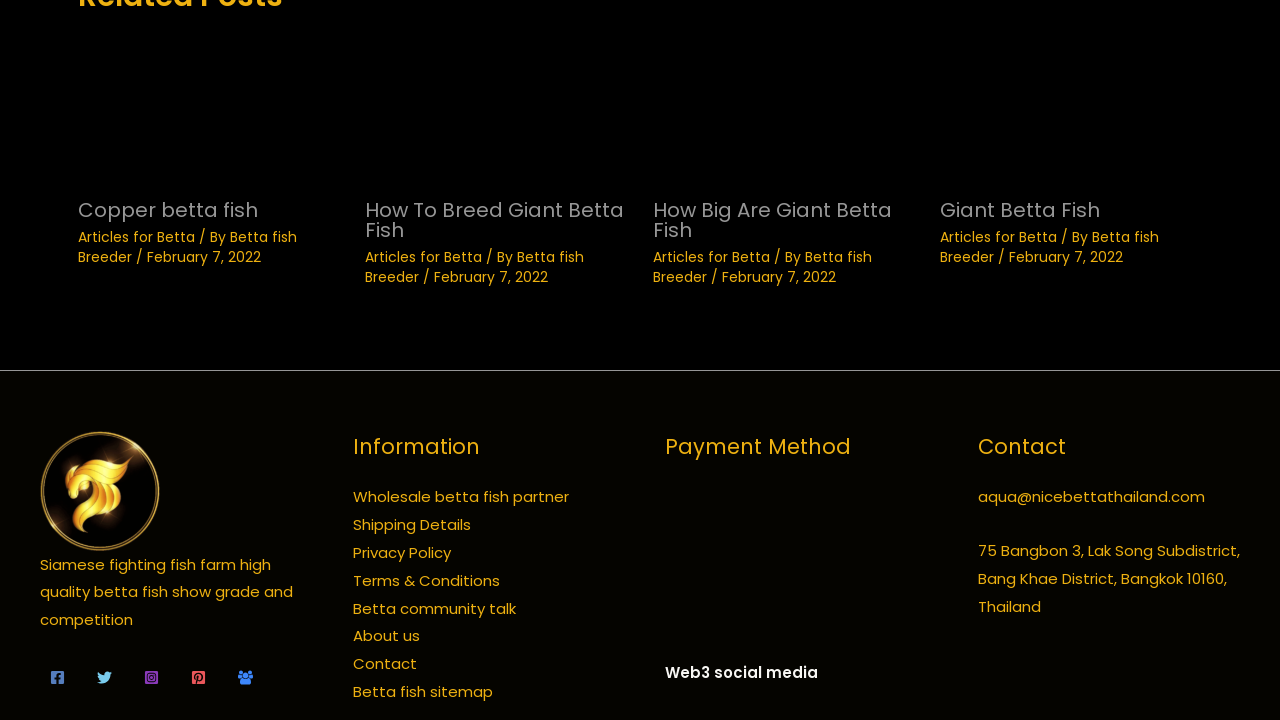What is the date of the articles?
Provide a detailed answer to the question, using the image to inform your response.

The date of the articles is February 7, 2022, which is mentioned at the bottom of each article.